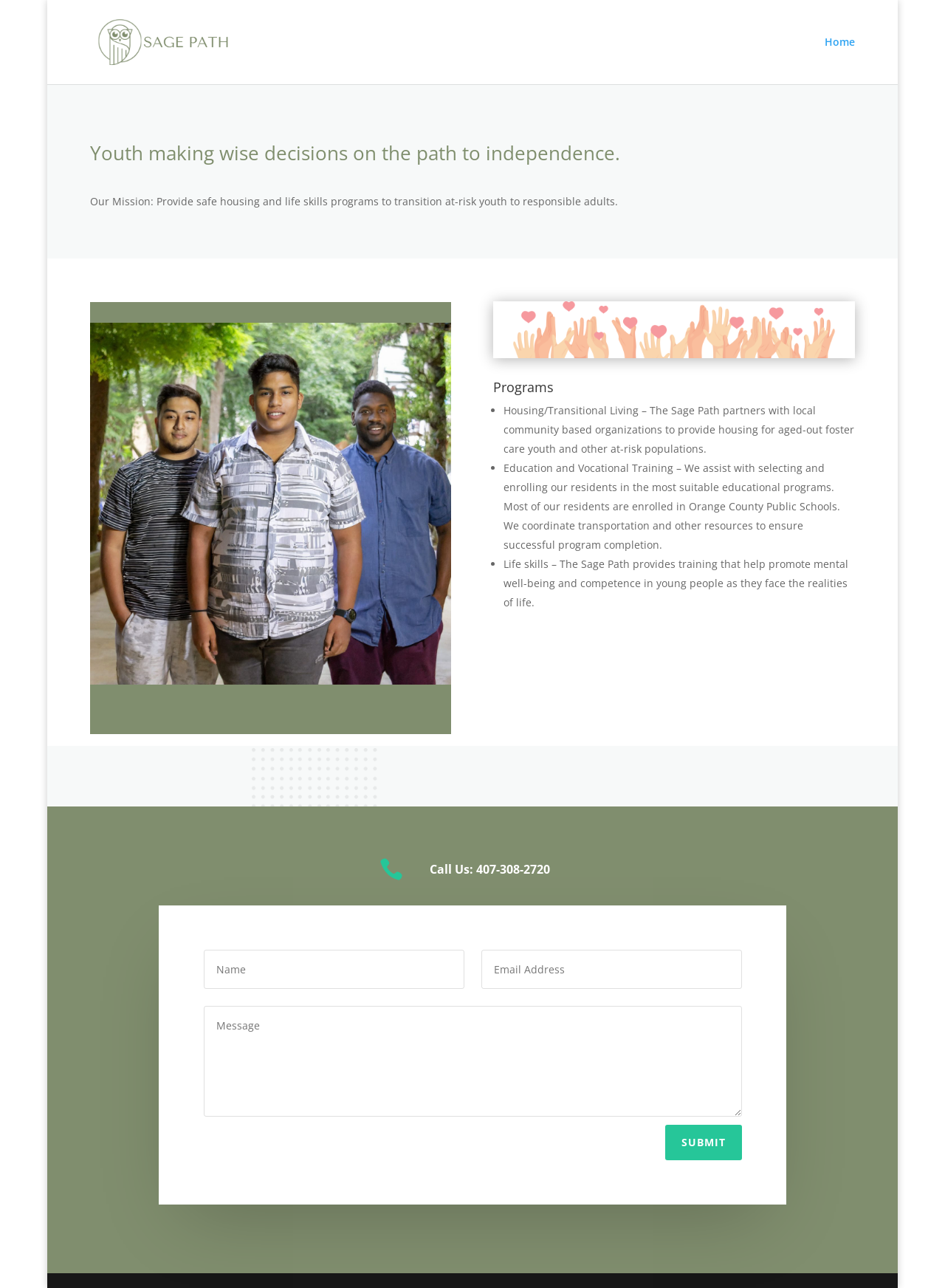Give a succinct answer to this question in a single word or phrase: 
What is the phone number to call?

407-308-2720